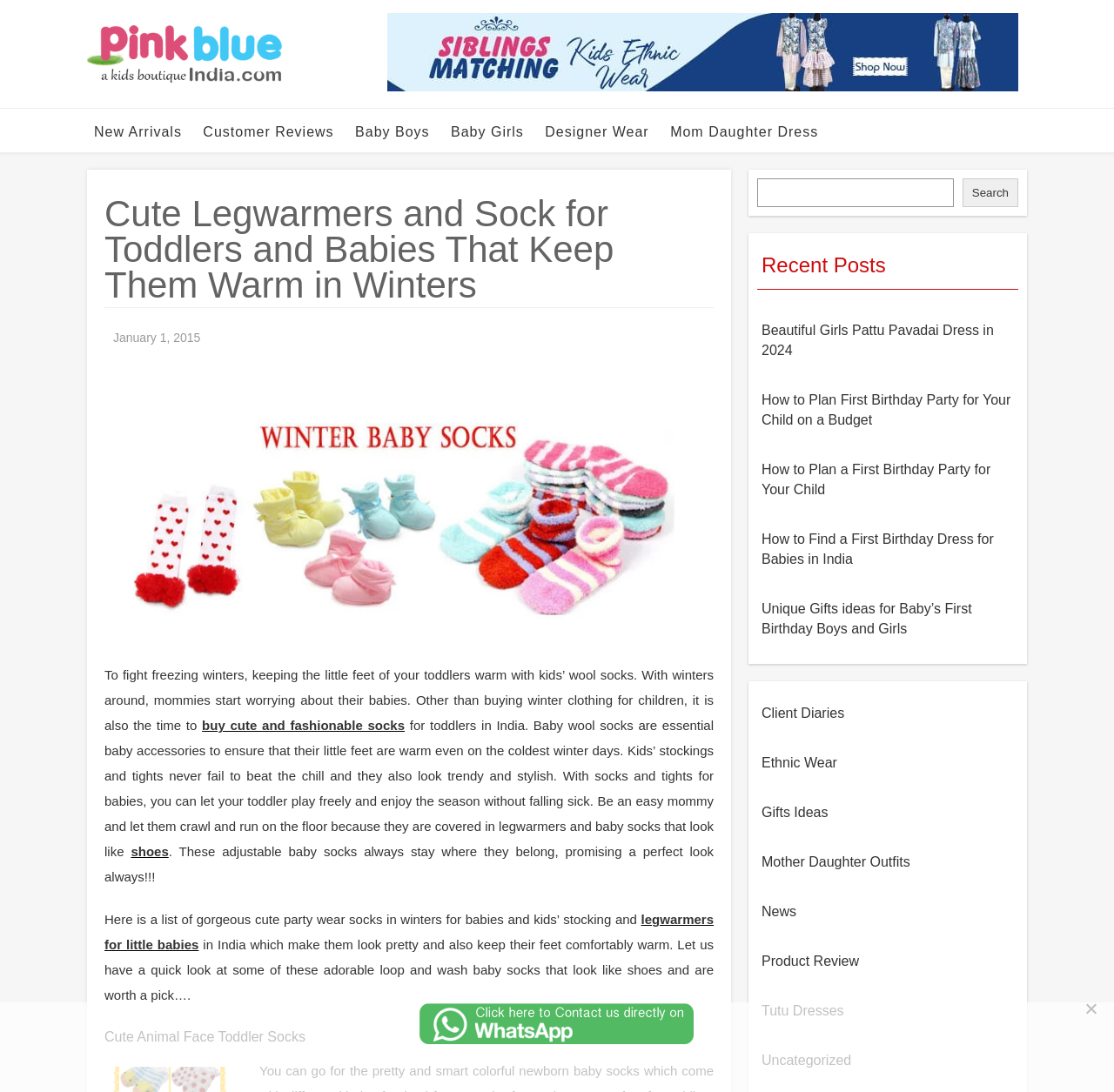Please answer the following query using a single word or phrase: 
What is the purpose of kids' wool socks?

To keep feet warm